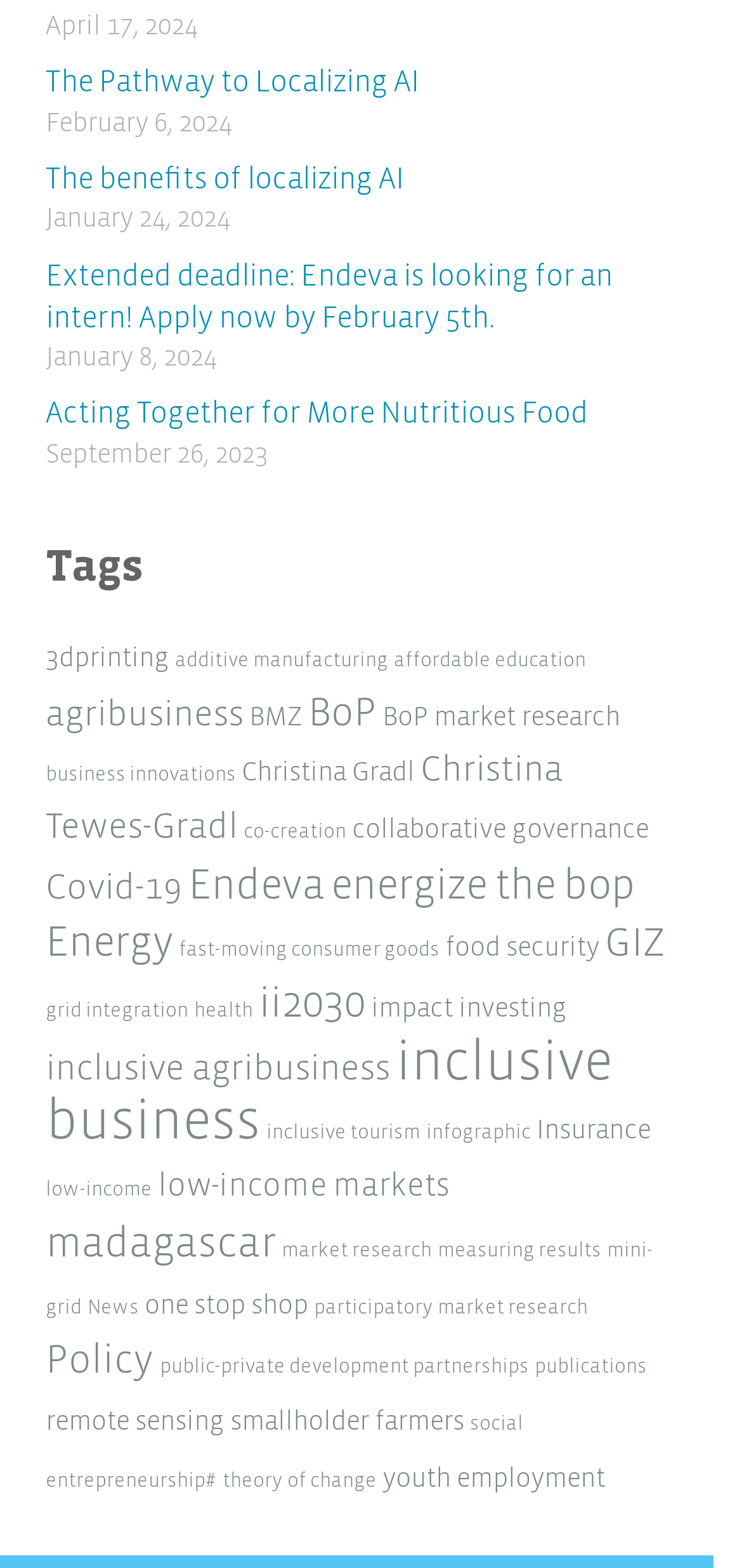Find the bounding box coordinates of the clickable element required to execute the following instruction: "Click on 'The Pathway to Localizing AI'". Provide the coordinates as four float numbers between 0 and 1, i.e., [left, top, right, bottom].

[0.062, 0.043, 0.564, 0.062]